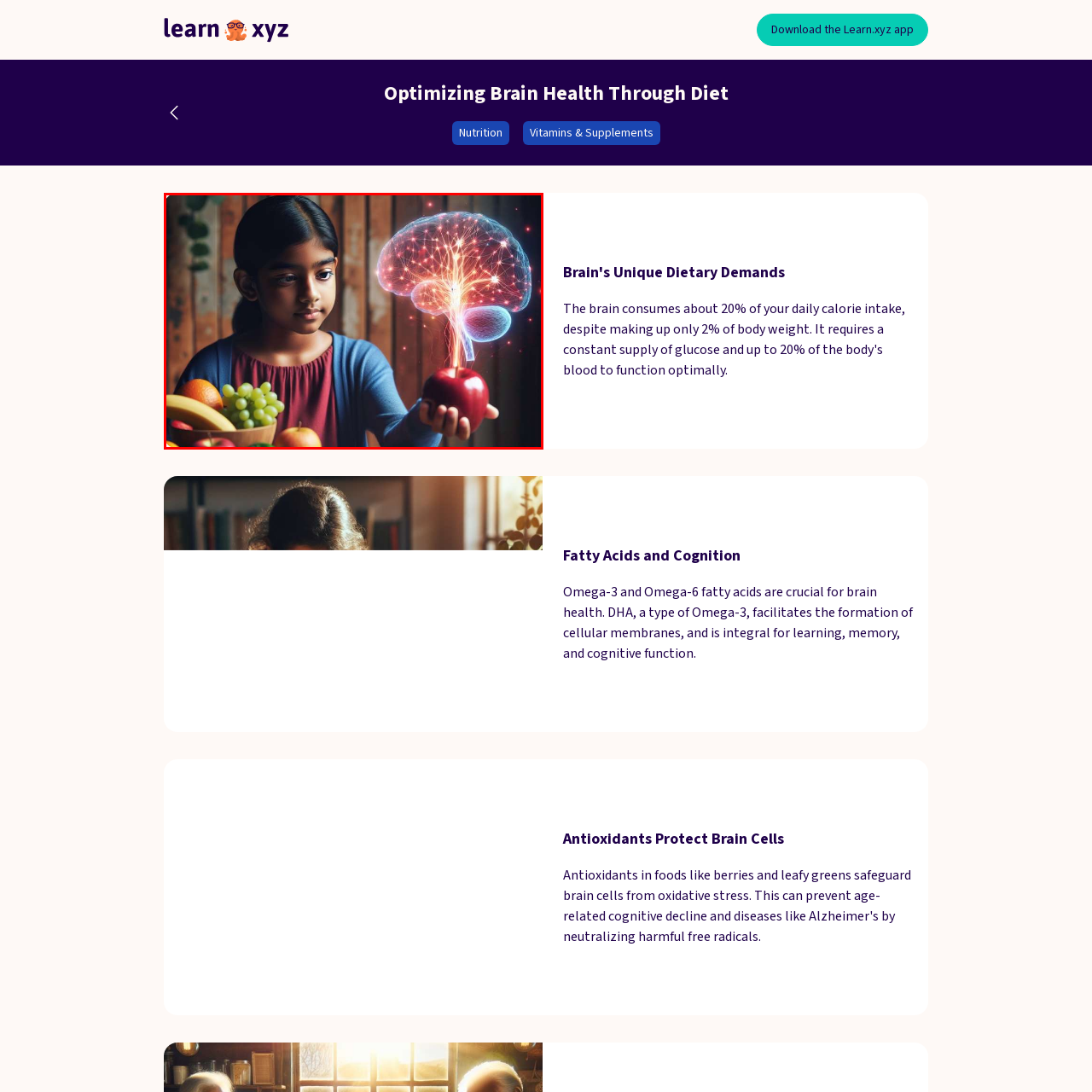Carefully inspect the area of the image highlighted by the red box and deliver a detailed response to the question below, based on your observations: What is in the bowl the girl is cradling?

The bowl the girl is cradling contains various fruits, including bananas, grapes, and oranges, emphasizing the importance of a balanced diet for brain health.